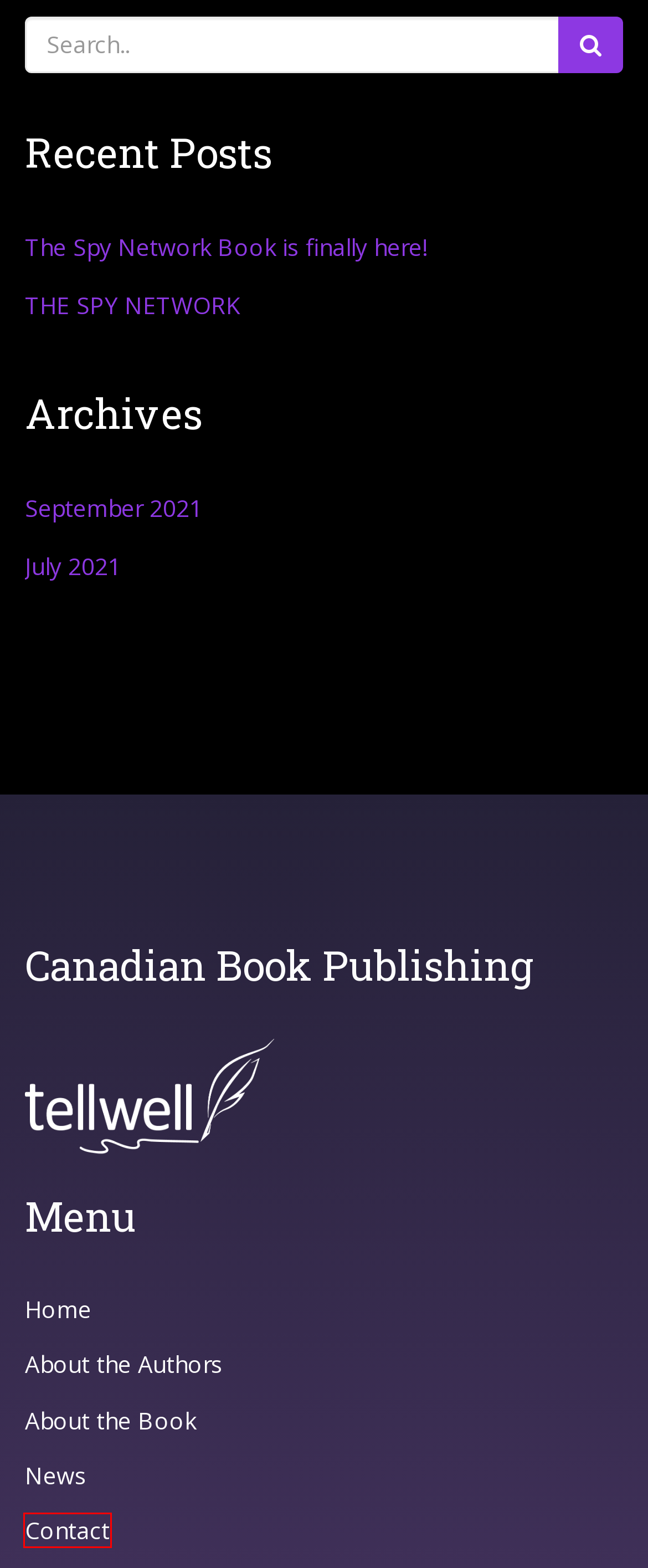A screenshot of a webpage is given, featuring a red bounding box around a UI element. Please choose the webpage description that best aligns with the new webpage after clicking the element in the bounding box. These are the descriptions:
A. kameakealani – Kamea Aloha Jr. & Kealani Lafontaine
B. The Spy Network Book is finally here! – Kamea Aloha Jr. & Kealani Lafontaine
C. News – Kamea Aloha Jr. & Kealani Lafontaine
D. September 2021 – Kamea Aloha Jr. & Kealani Lafontaine
E. About the Book – Kamea Aloha Jr. & Kealani Lafontaine
F. July 2021 – Kamea Aloha Jr. & Kealani Lafontaine
G. About the Authors – Kamea Aloha Jr. & Kealani Lafontaine
H. Contact – Kamea Aloha Jr. & Kealani Lafontaine

H